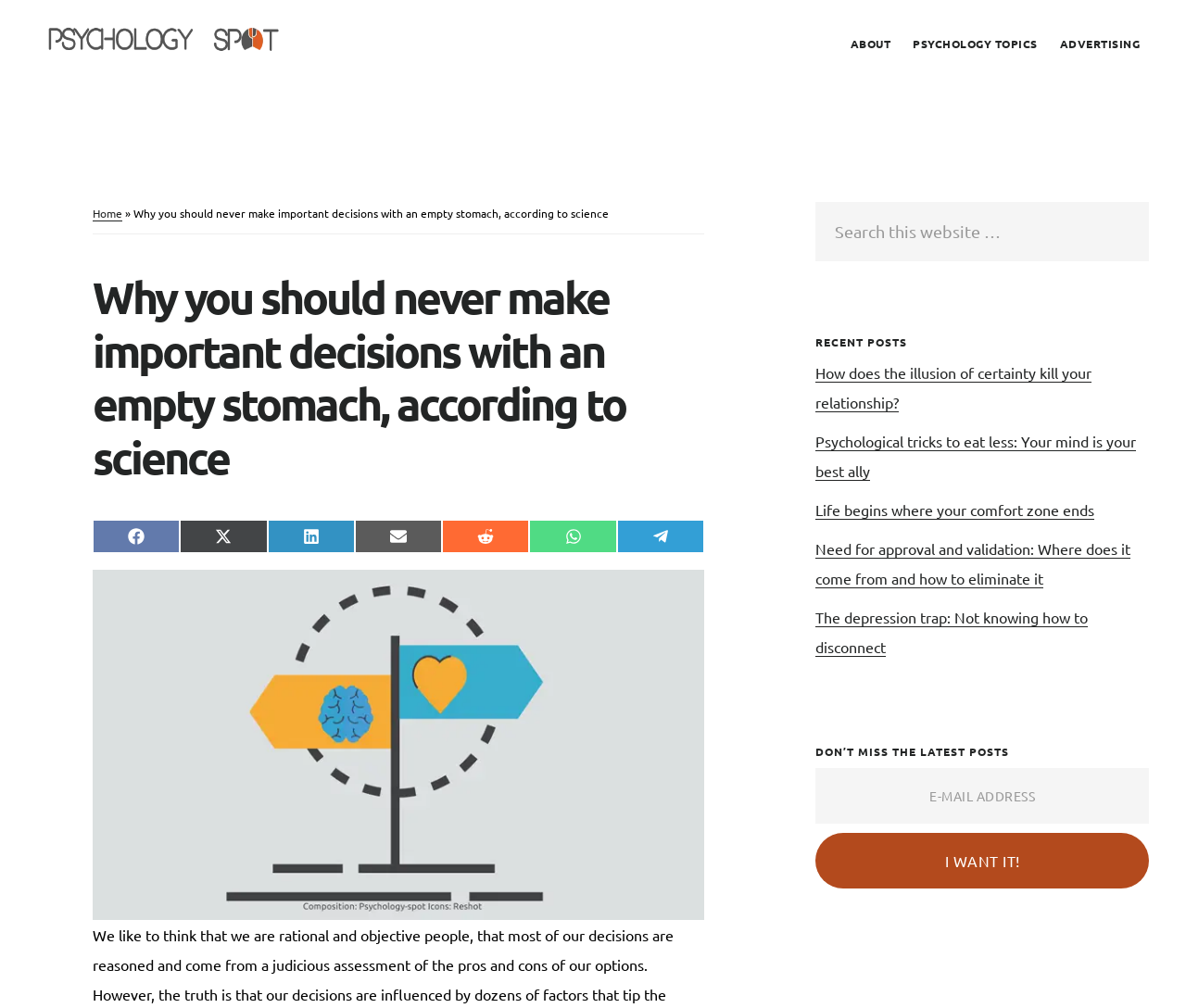Offer an in-depth caption of the entire webpage.

This webpage is about psychology and self-improvement, with a focus on the concept of hedonic homeostasis. The main title of the page is "Why you should never make important decisions with an empty stomach, according to science." 

At the top of the page, there are three links to skip to main content, primary sidebar, and footer. Below these links, there is a navigation menu with links to "ABOUT", "PSYCHOLOGY TOPICS", and "ADVERTISING". 

On the left side of the page, there is a link to the "Home" page, followed by a header with the main title of the page. Below the header, there are social media links to share the article on various platforms. 

Underneath the social media links, there is a large image related to hedonic homeostasis. 

On the right side of the page, there is a primary sidebar with a search box and a button to search the website. Below the search box, there are recent posts listed with links to articles such as "How does the illusion of certainty kill your relationship?" and "Life begins where your comfort zone ends". 

Further down the sidebar, there is a section to subscribe to the latest posts via email, with a button to submit the email address.